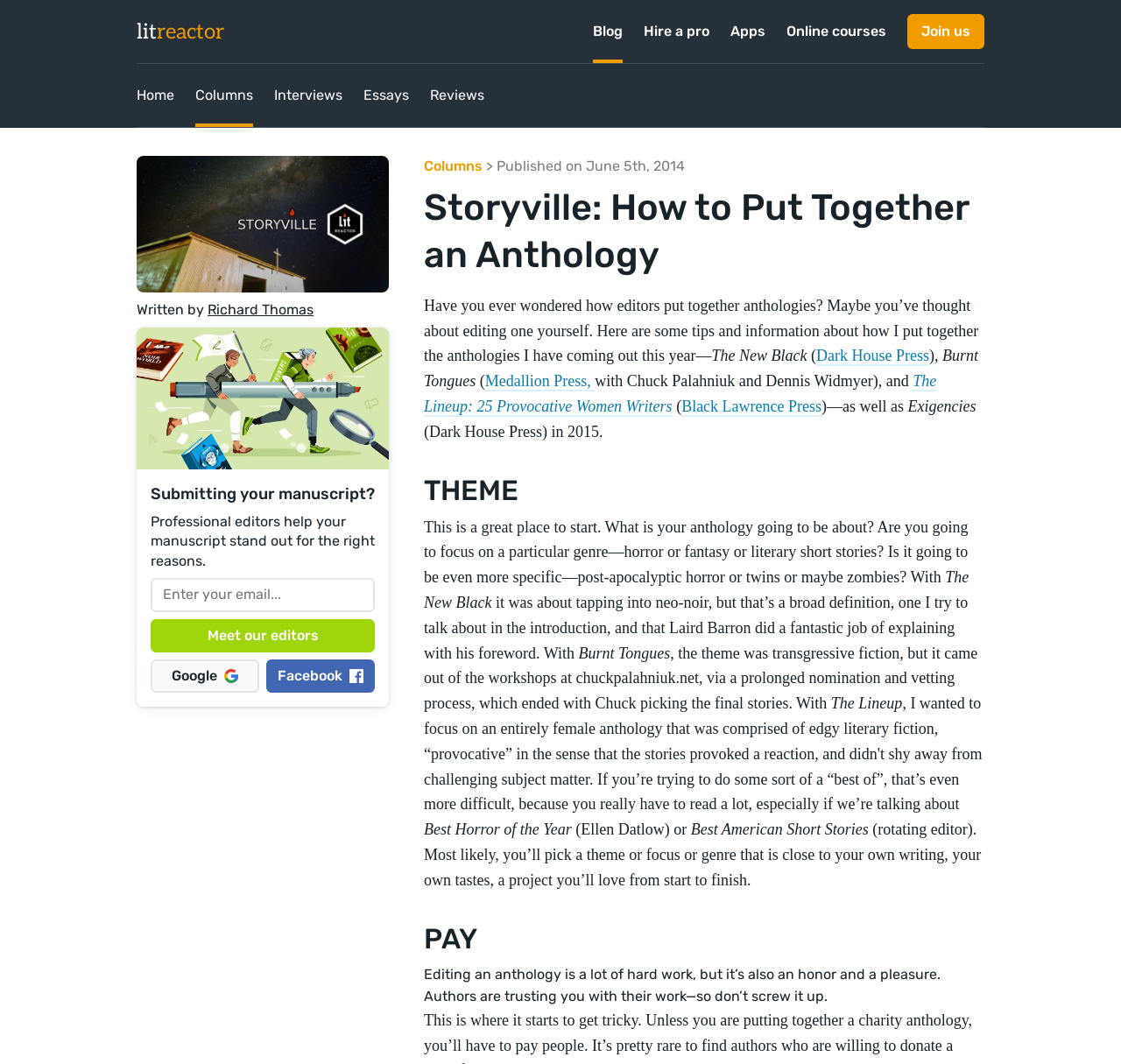Can you specify the bounding box coordinates of the area that needs to be clicked to fulfill the following instruction: "Go to the profile page"?

None